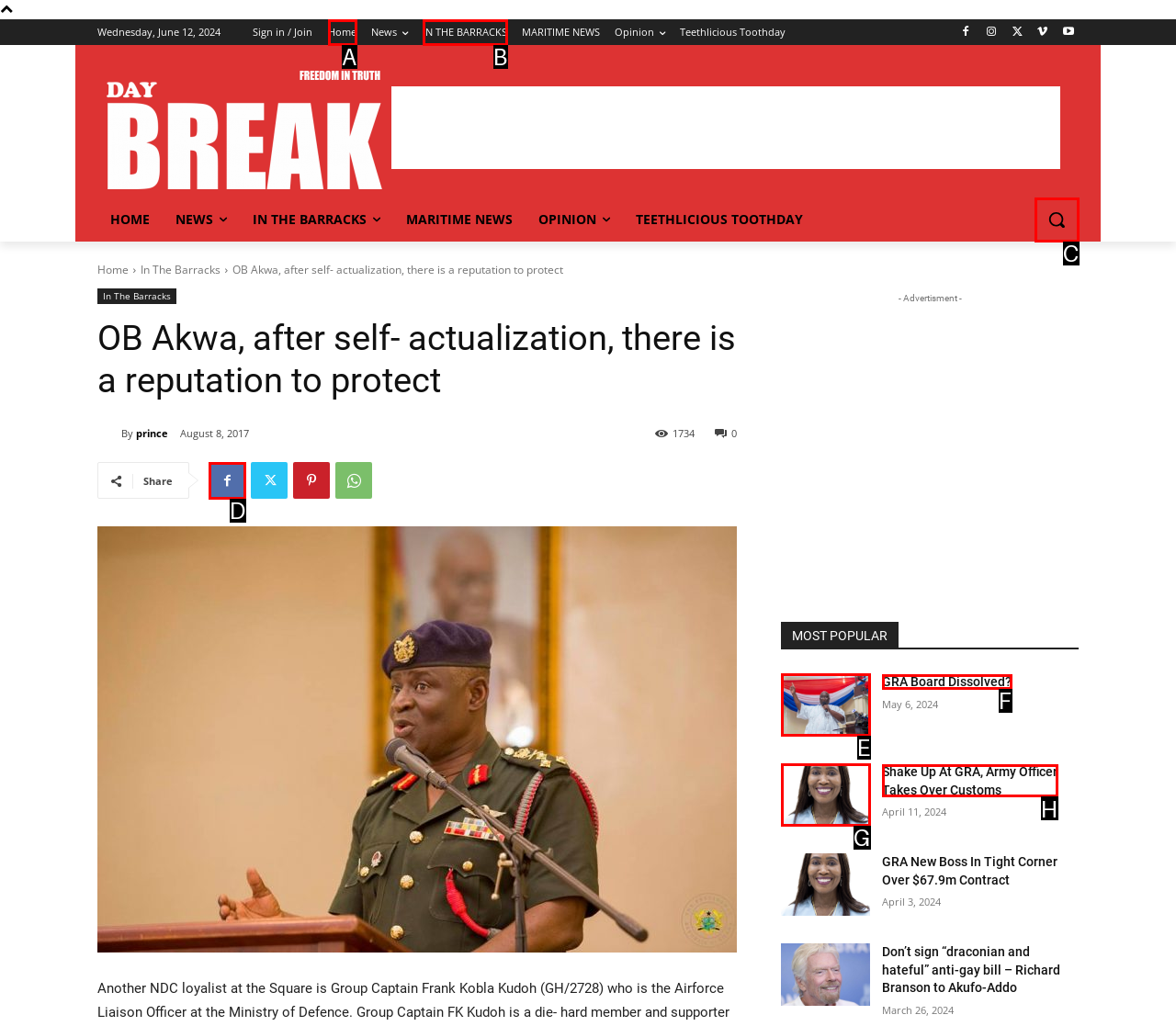Choose the option that matches the following description: GRA Board Dissolved?
Reply with the letter of the selected option directly.

F